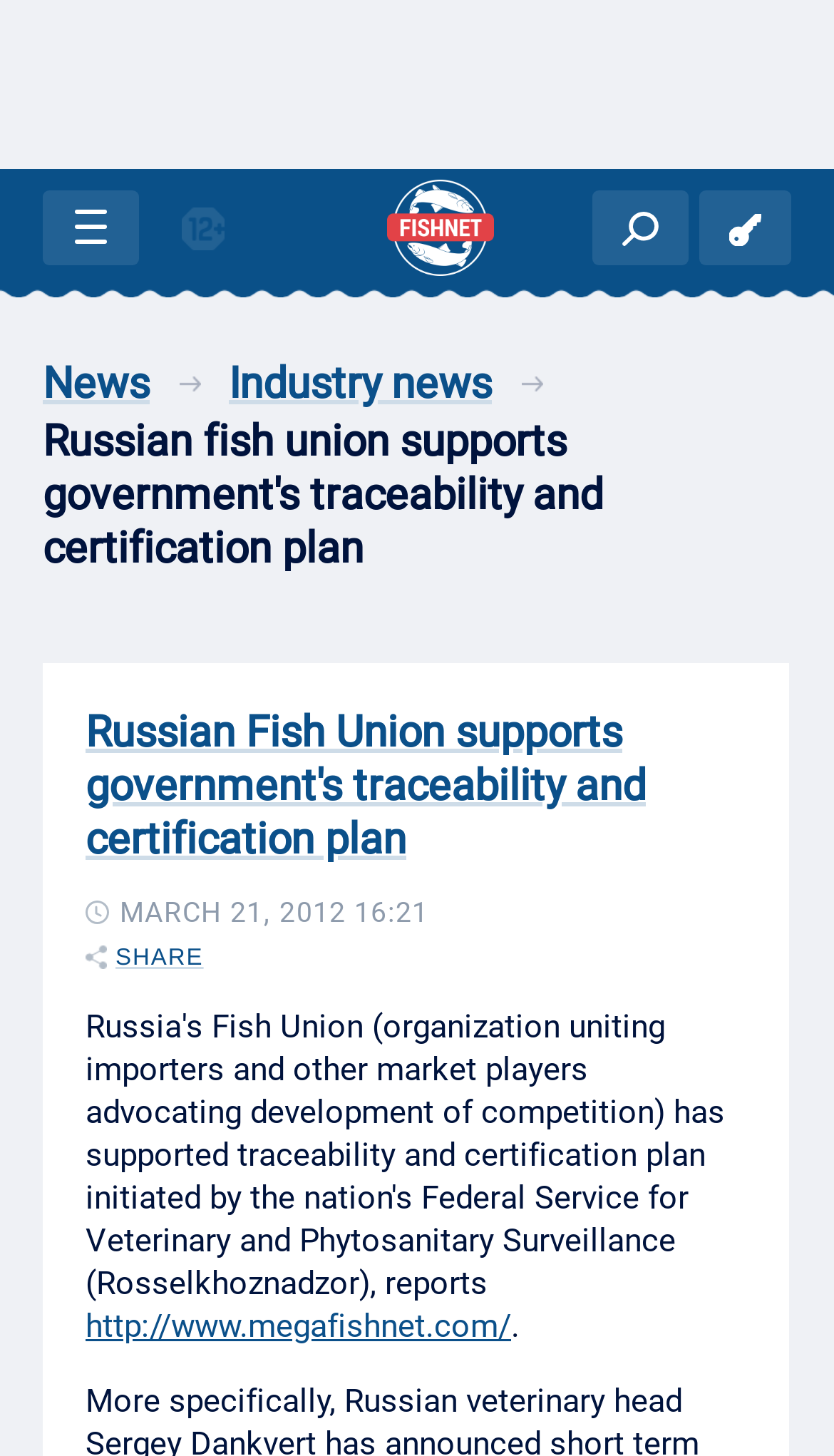From the given element description: "News", find the bounding box for the UI element. Provide the coordinates as four float numbers between 0 and 1, in the order [left, top, right, bottom].

[0.051, 0.241, 0.274, 0.285]